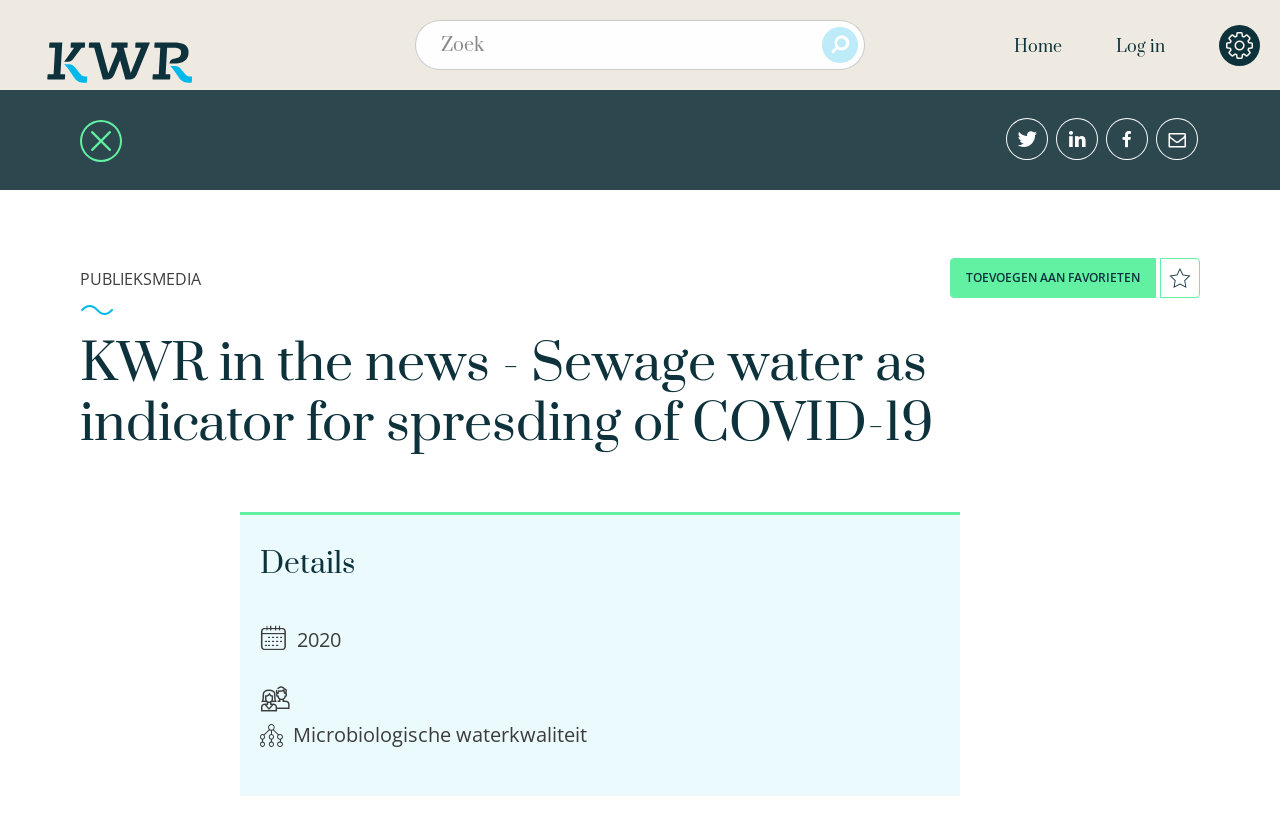What is the primary heading on this webpage?

KWR in the news - Sewage water as indicator for spresding of COVID-19